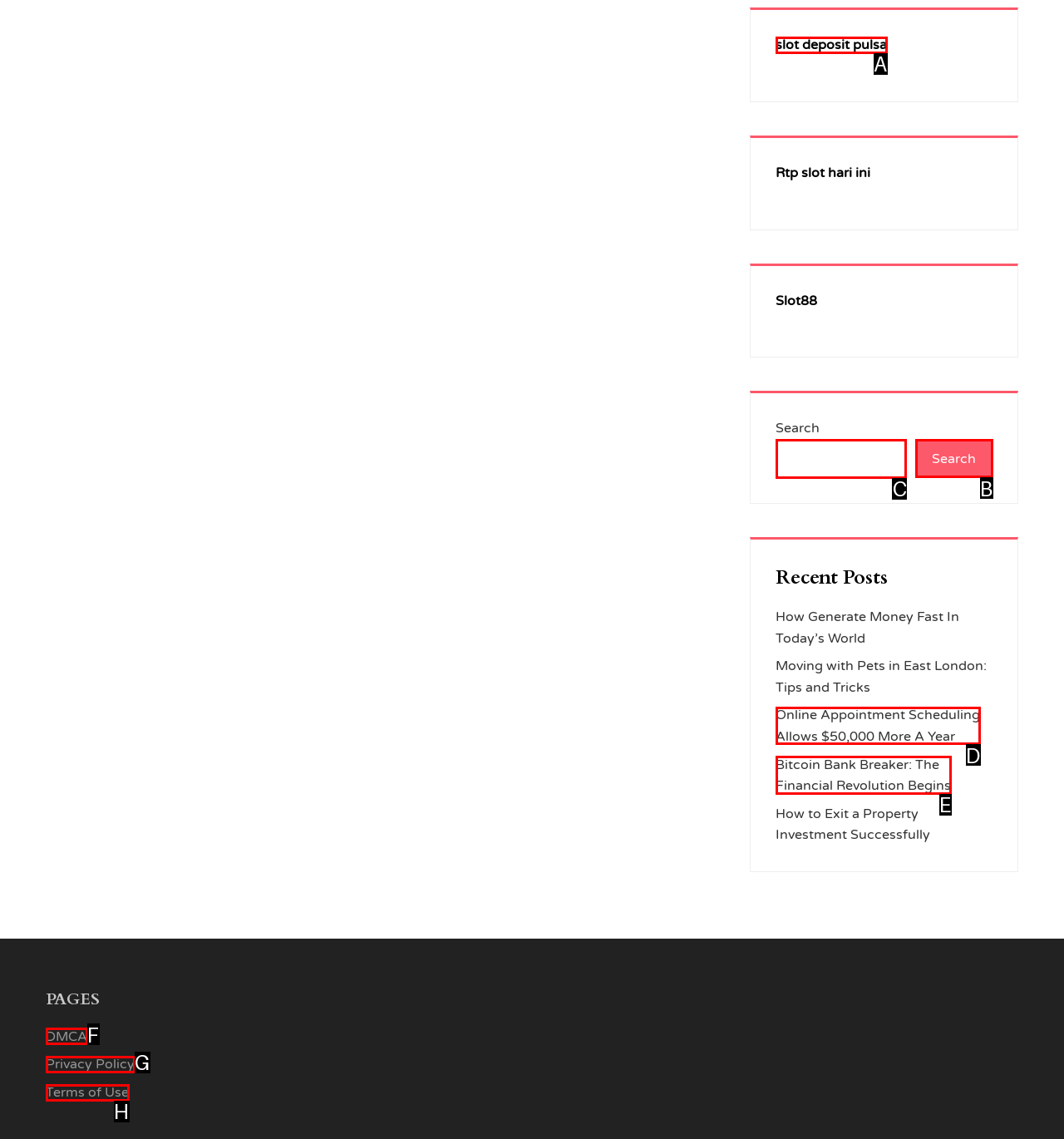What option should I click on to execute the task: Search for something? Give the letter from the available choices.

C